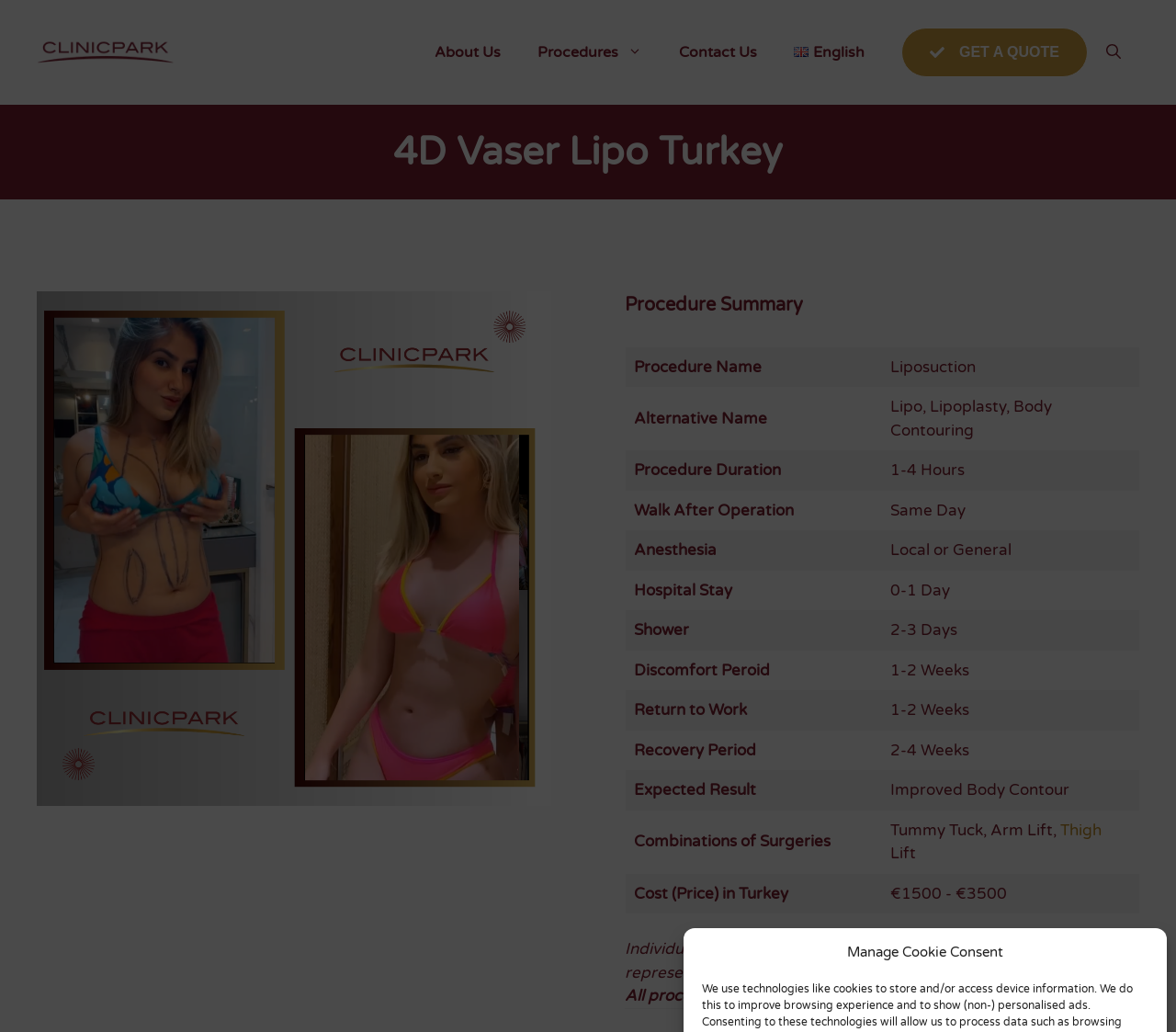Describe the entire webpage, focusing on both content and design.

This webpage is about 4D Vaser Lipo Turkey, a cosmetic procedure. At the top, there is a banner with a logo and a navigation menu with links to "About Us", "Procedures", "Contact Us", and "English". On the right side of the navigation menu, there is a "GET A QUOTE" link and a search button.

Below the banner, there is a heading "4D Vaser Lipo Turkey" with an image on the left side. To the right of the image, there is a summary of the procedure, which includes a table with details such as procedure name, alternative name, duration, anesthesia, hospital stay, and recovery period.

The table has 11 rows, each describing a different aspect of the procedure. The first row has the procedure name "Liposuction" and its alternative names "Lipo, Lipoplasty, Body Contouring". The second row describes the procedure duration, which is 1-4 hours. The third row mentions that patients can walk on the same day of the operation. The subsequent rows provide information about anesthesia, hospital stay, shower, discomfort period, return to work, recovery period, expected result, combinations of surgeries, and cost in Turkey.

Below the table, there is a figcaption with a note stating that individual experiences may vary and that the provided information represents average results obtained from a diverse range of samples. Additionally, there is a note mentioning that all procedures include accommodation and VIP transfer.